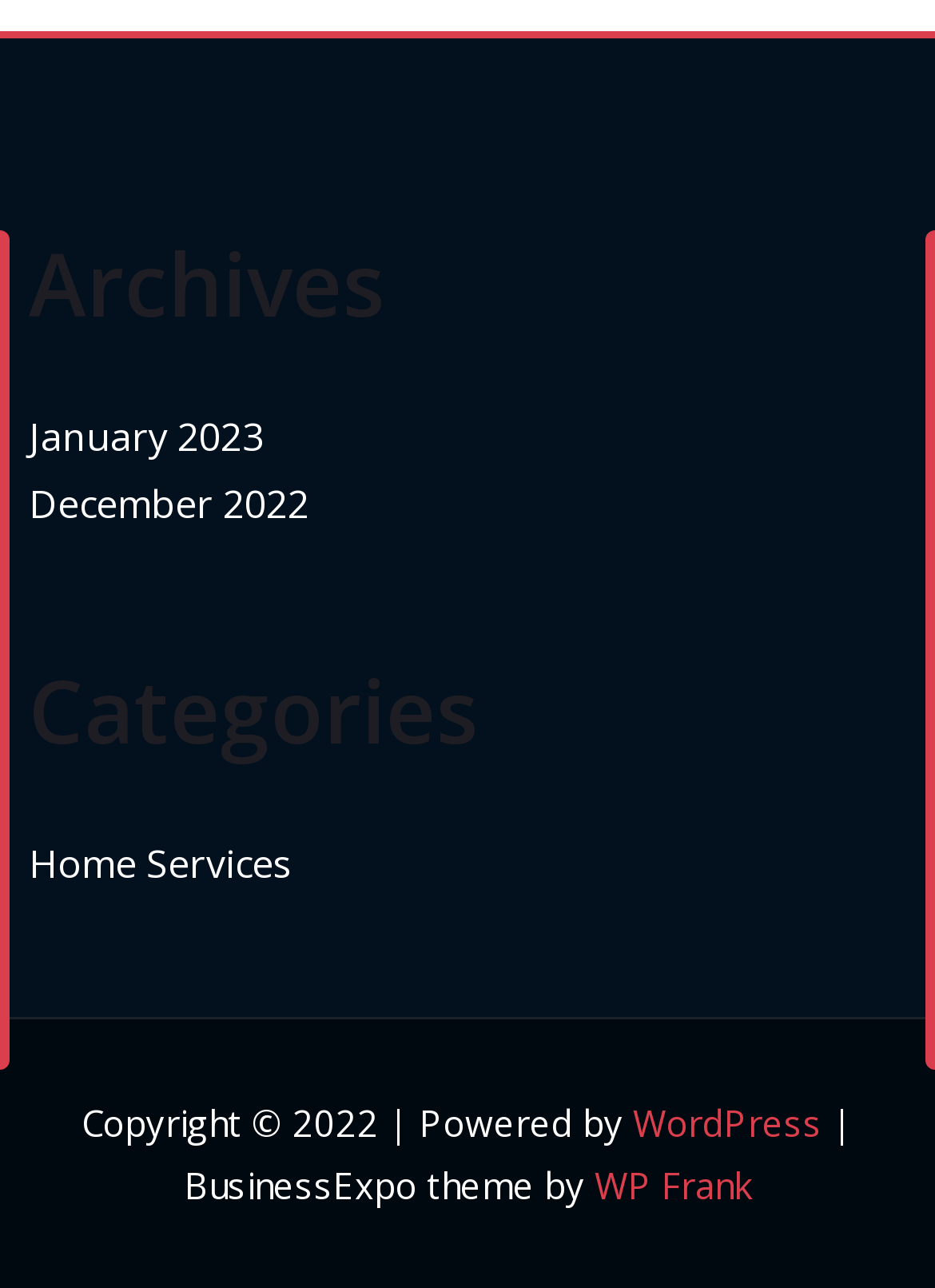Give the bounding box coordinates for this UI element: "January 2023". The coordinates should be four float numbers between 0 and 1, arranged as [left, top, right, bottom].

[0.031, 0.318, 0.282, 0.359]